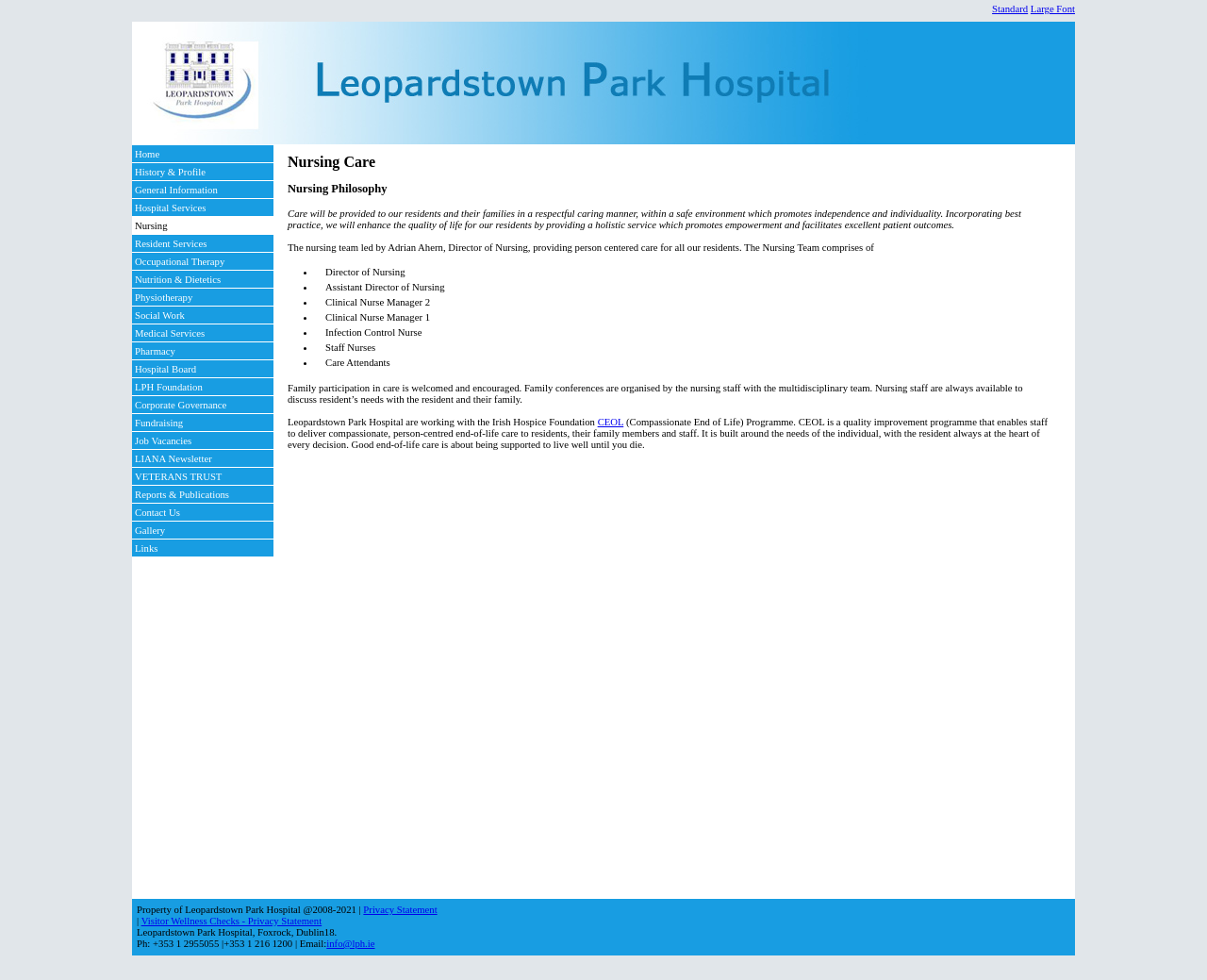Pinpoint the bounding box coordinates of the area that must be clicked to complete this instruction: "Contact the hospital through email".

[0.271, 0.957, 0.311, 0.968]